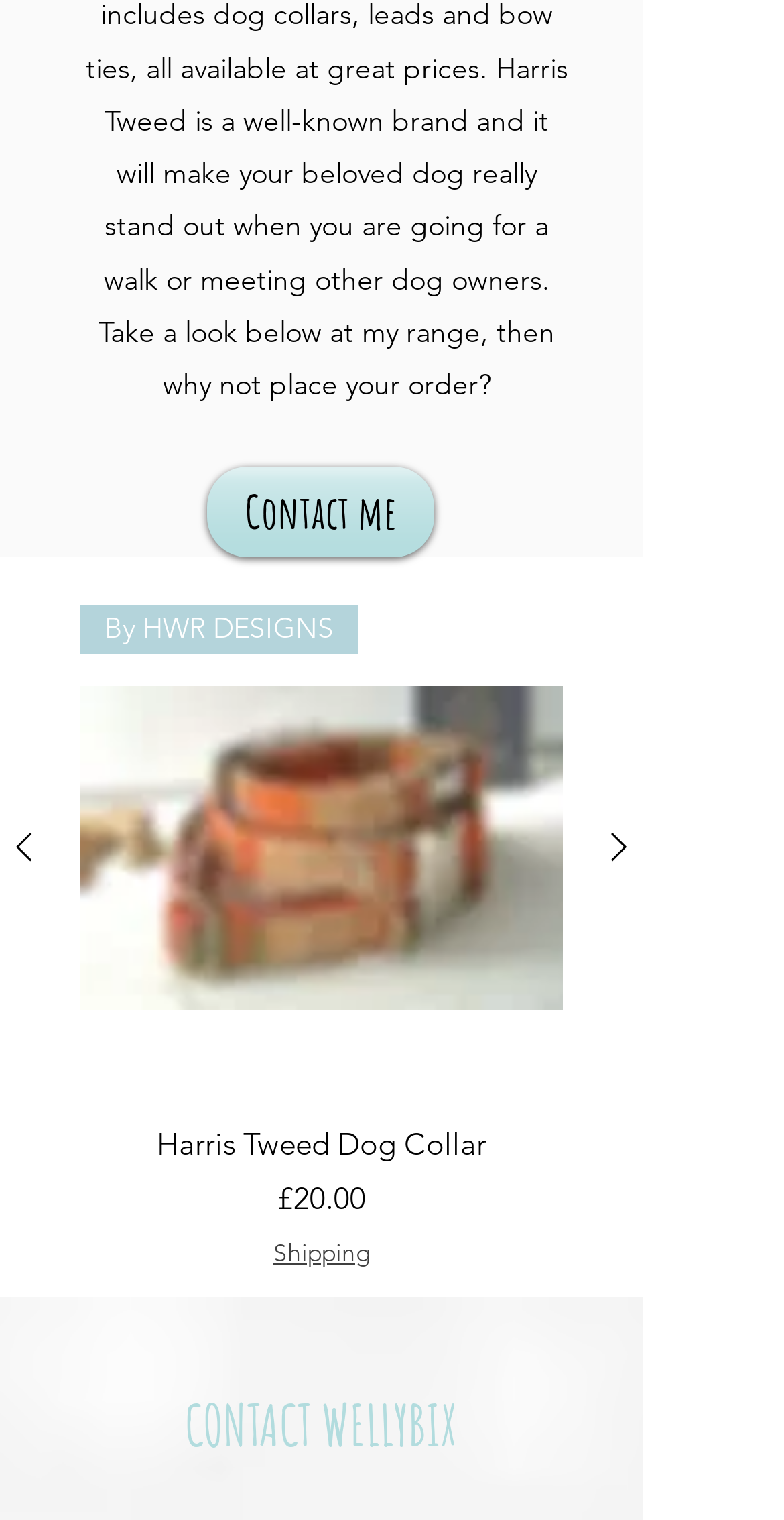What is the name of the designer of the Harris Tweed Dog Collar?
Look at the webpage screenshot and answer the question with a detailed explanation.

The name of the designer of the Harris Tweed Dog Collar can be found in the link 'By HWR DESIGNS' which is a child element of the group 'Harris Tweed Dog Collar. By HWR DESIGNS gallery'.